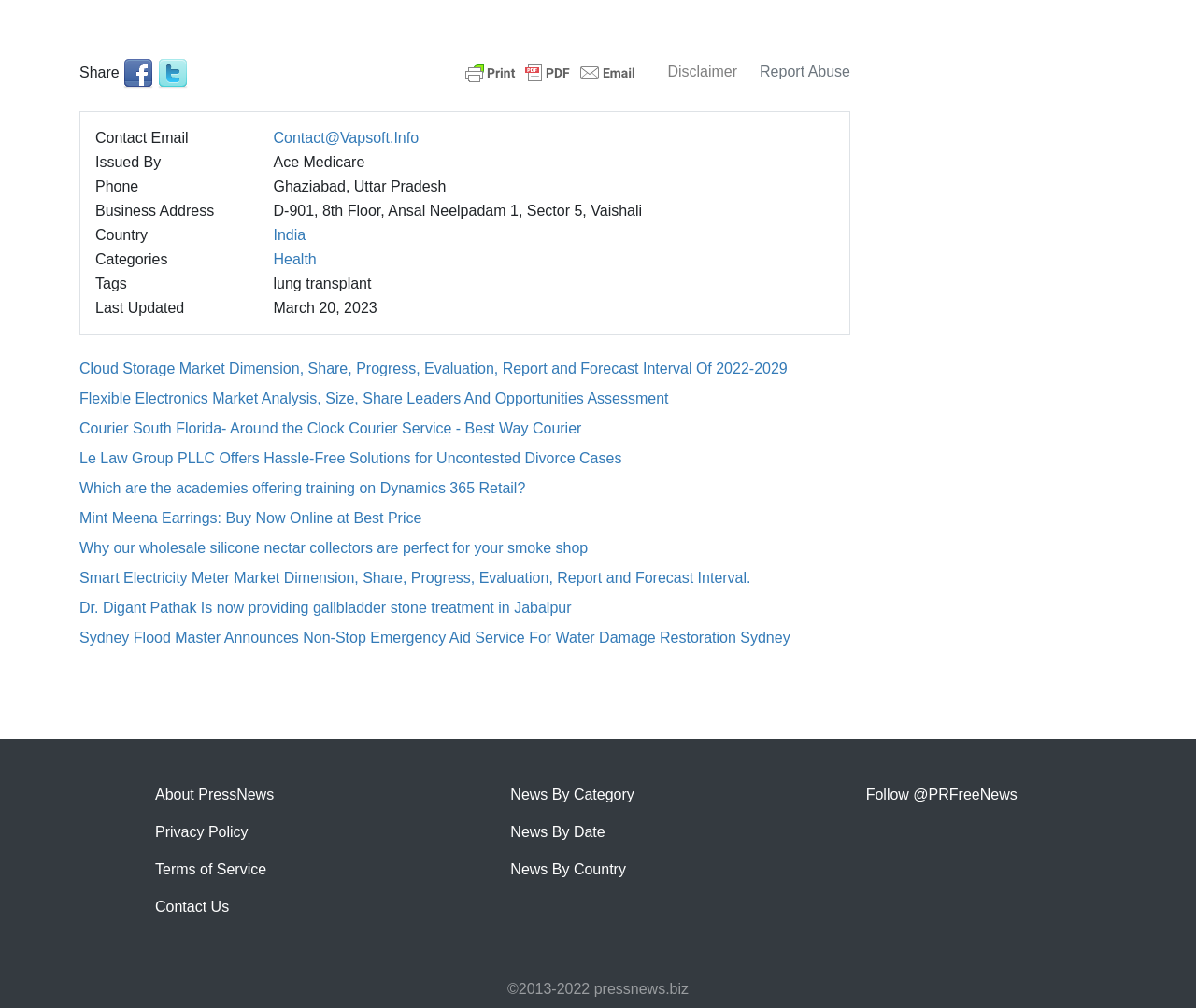Carefully examine the image and provide an in-depth answer to the question: What is the category of the webpage?

The category of the webpage is 'Health', as indicated in the table on the webpage, specifically in the row with the label 'Categories'.